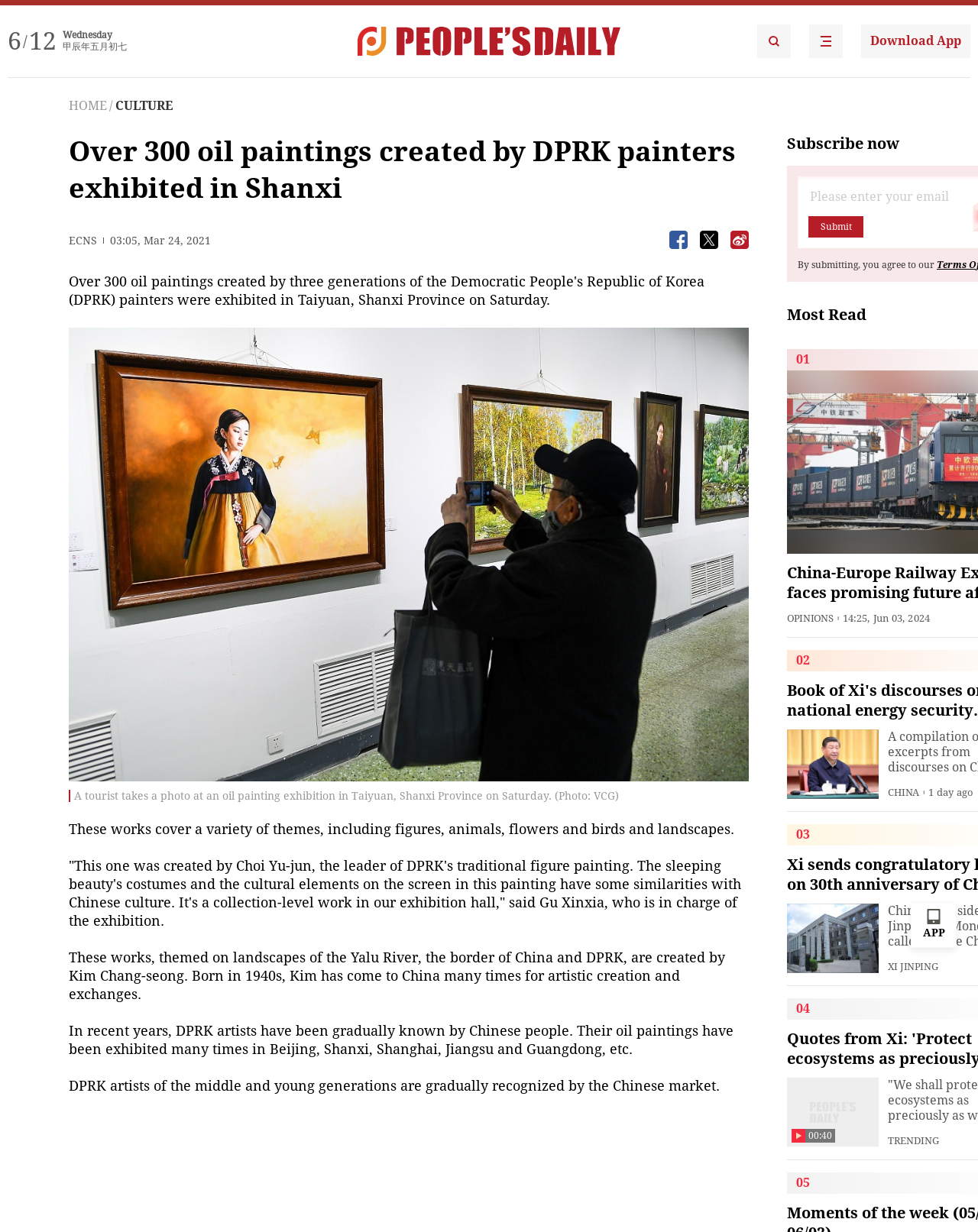Please provide a short answer using a single word or phrase for the question:
What is the name of the province where the oil painting exhibition is held?

Shanxi